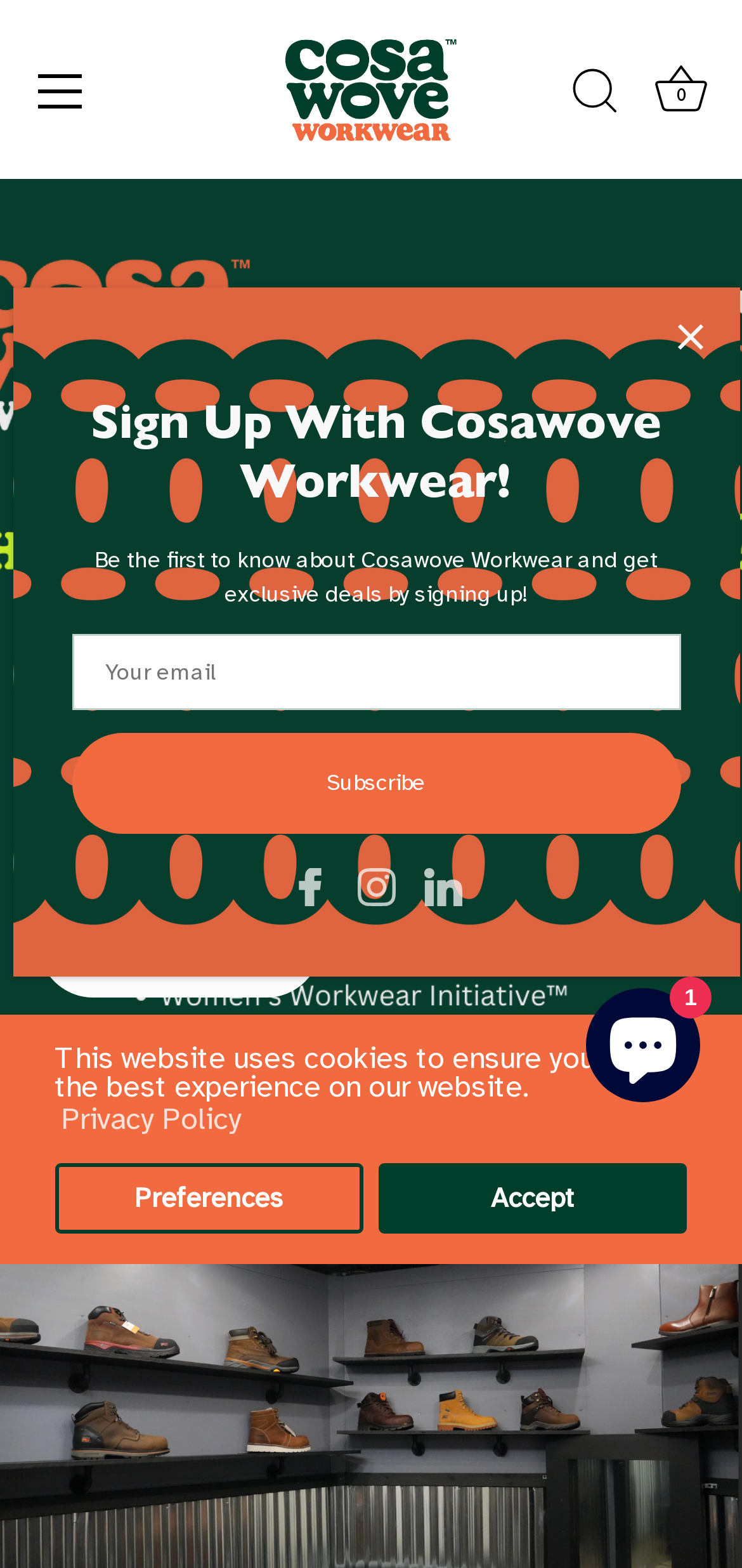Locate the bounding box of the UI element described in the following text: "Testimonials".

None